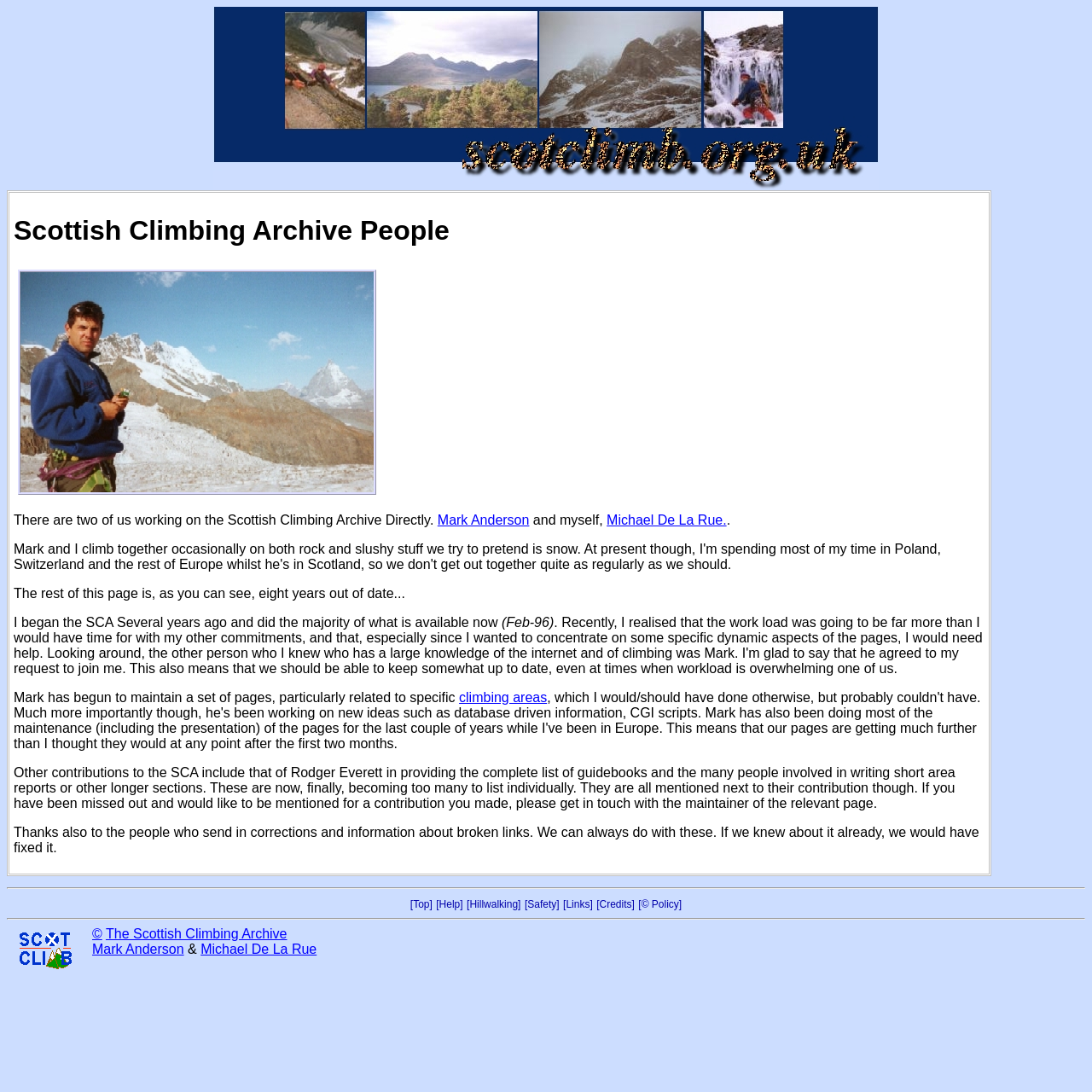Provide a short answer using a single word or phrase for the following question: 
What is the significance of Rodger Everett's contribution?

Providing a complete list of guidebooks